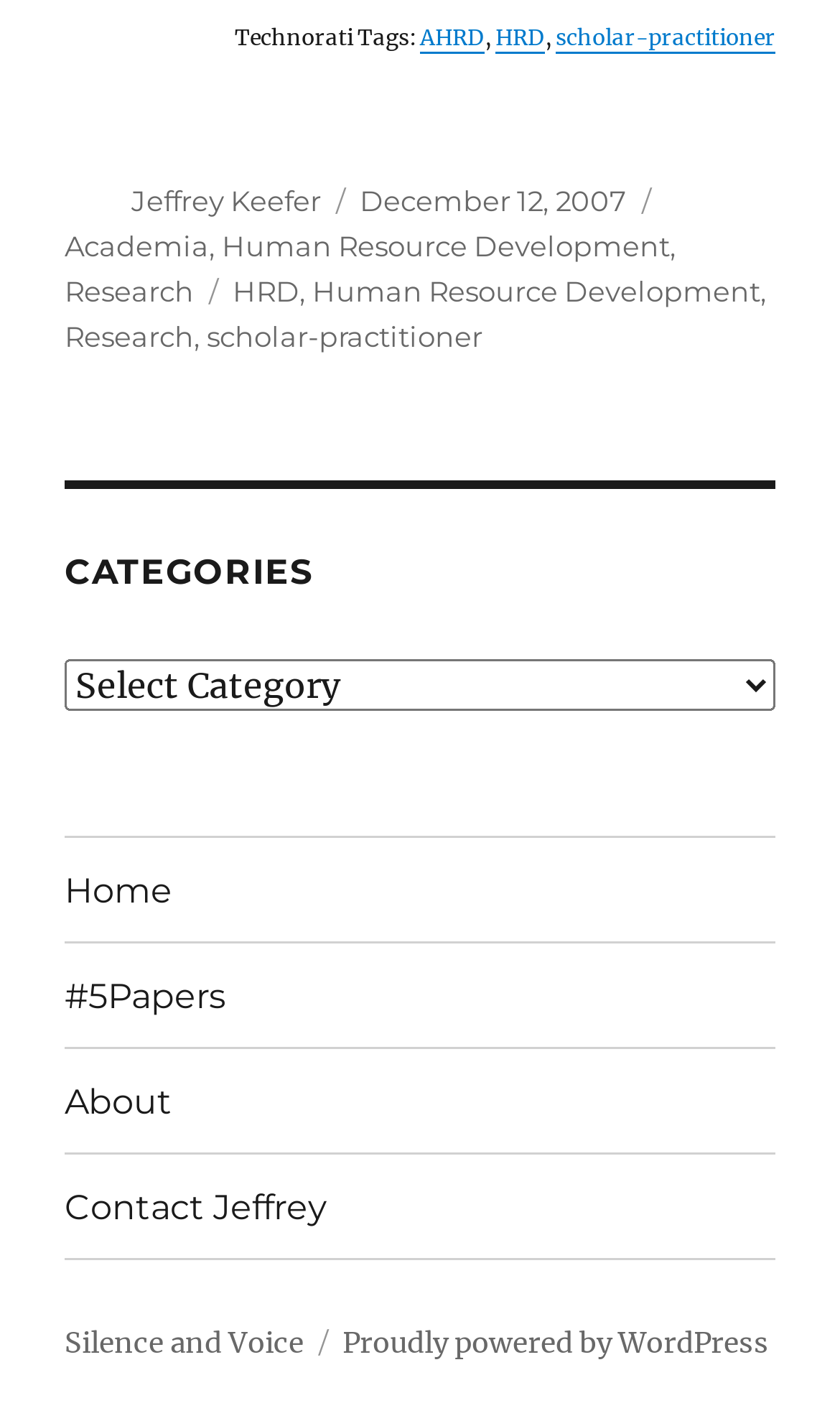Determine the bounding box coordinates of the clickable region to execute the instruction: "Select a category from the dropdown". The coordinates should be four float numbers between 0 and 1, denoted as [left, top, right, bottom].

[0.077, 0.462, 0.923, 0.499]